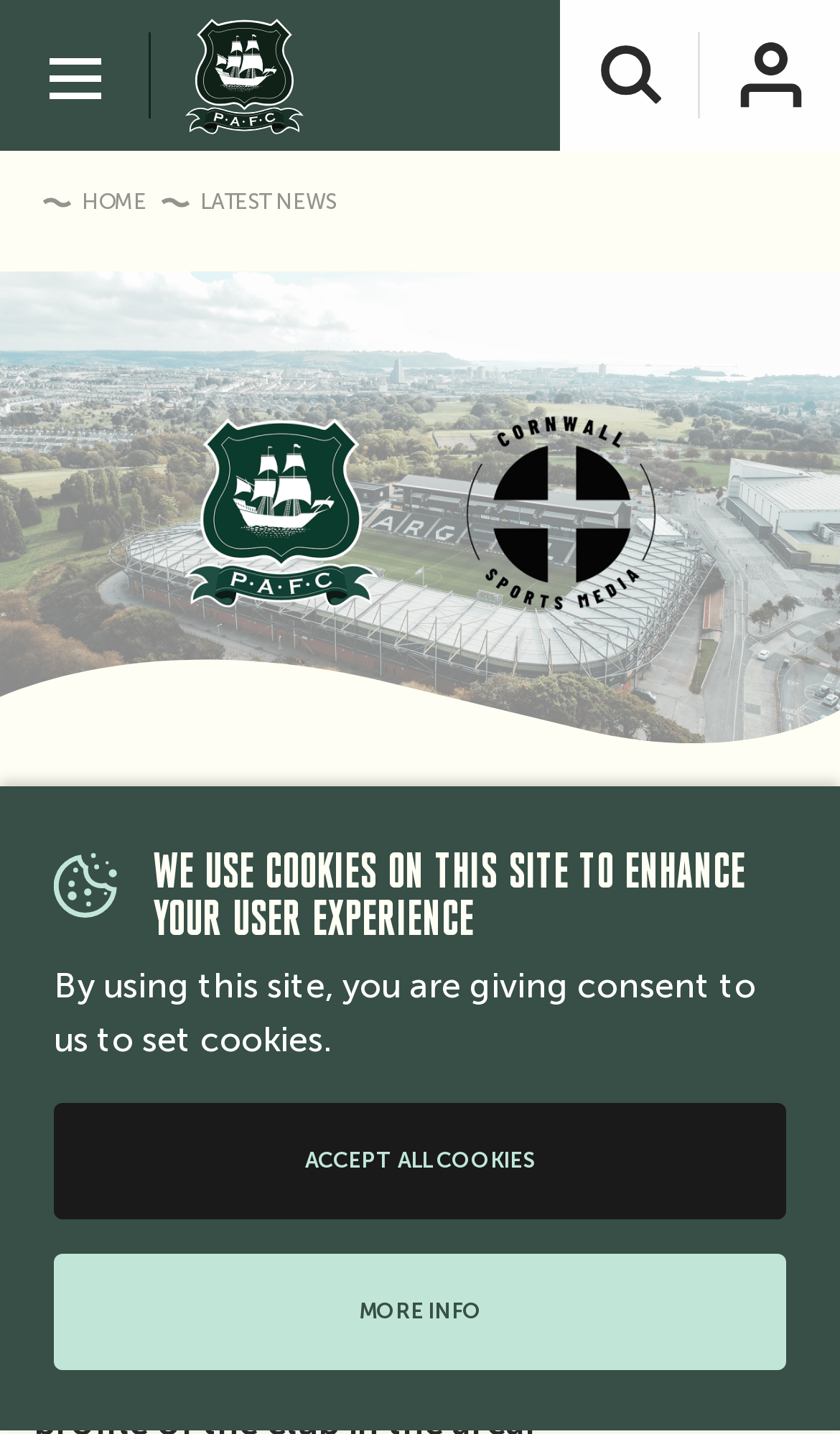What is the purpose of the 'Ticket Exchange'?
Please ensure your answer to the question is detailed and covers all necessary aspects.

I inferred this answer by looking at the name 'Ticket Exchange' and its location under the 'Ticketing' section, suggesting that it is a platform for fans to exchange tickets.